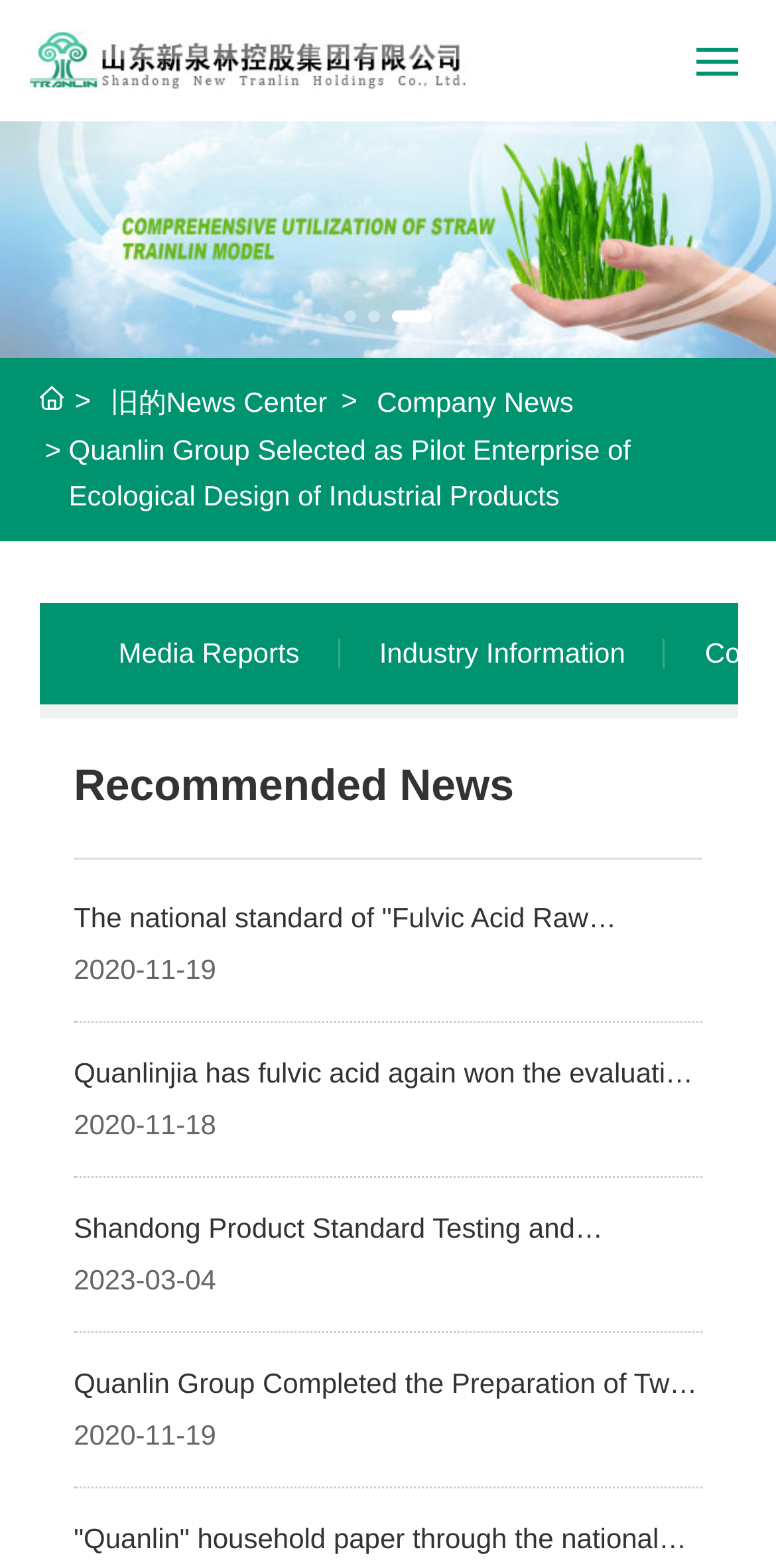Pinpoint the bounding box coordinates of the element that must be clicked to accomplish the following instruction: "Click on the 'Join us' link". The coordinates should be in the format of four float numbers between 0 and 1, i.e., [left, top, right, bottom].

[0.051, 0.5, 0.949, 0.528]